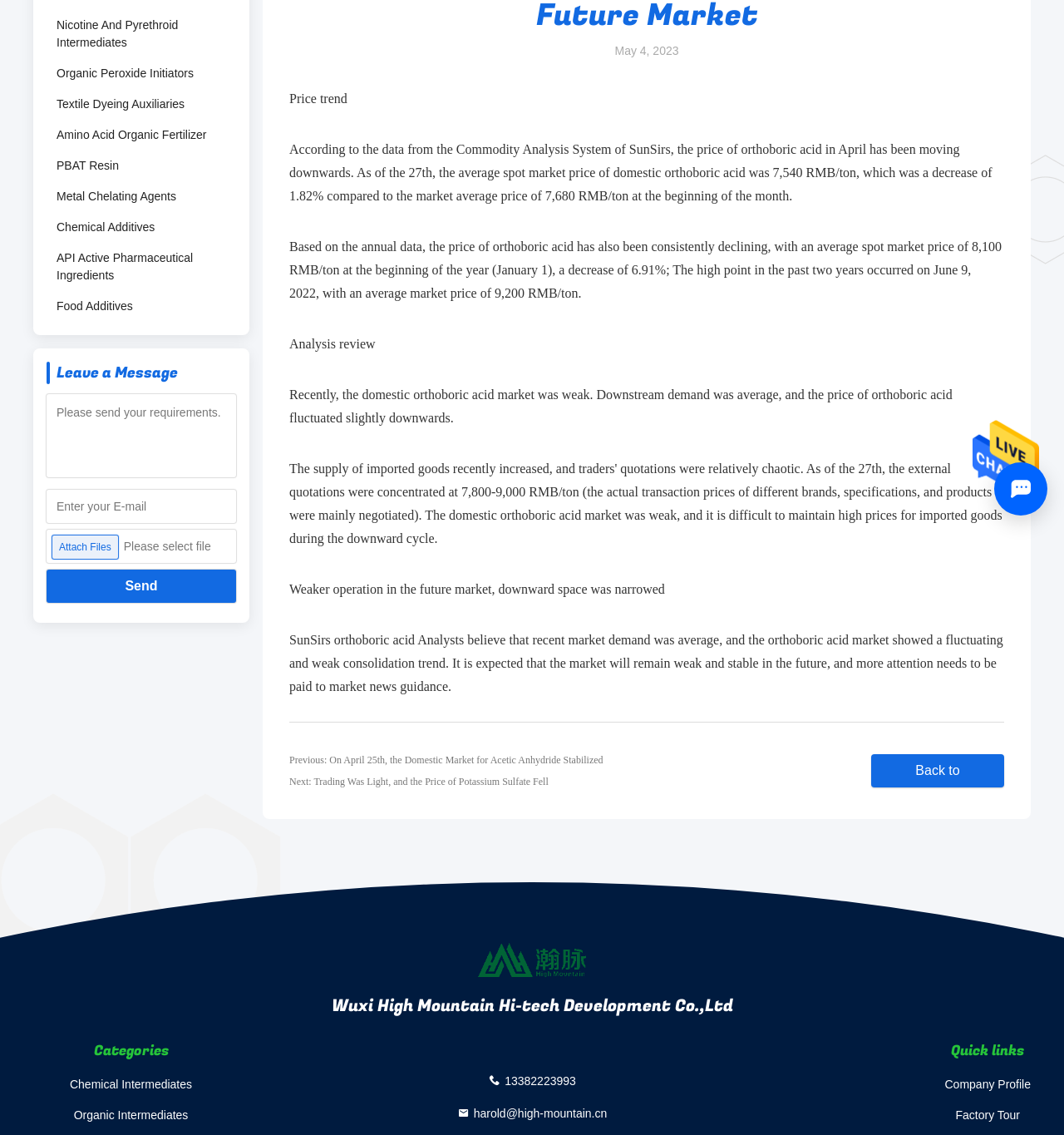Please specify the bounding box coordinates in the format (top-left x, top-left y, bottom-right x, bottom-right y), with values ranging from 0 to 1. Identify the bounding box for the UI component described as follows: API Active Pharmaceutical Ingredients

[0.044, 0.214, 0.222, 0.256]